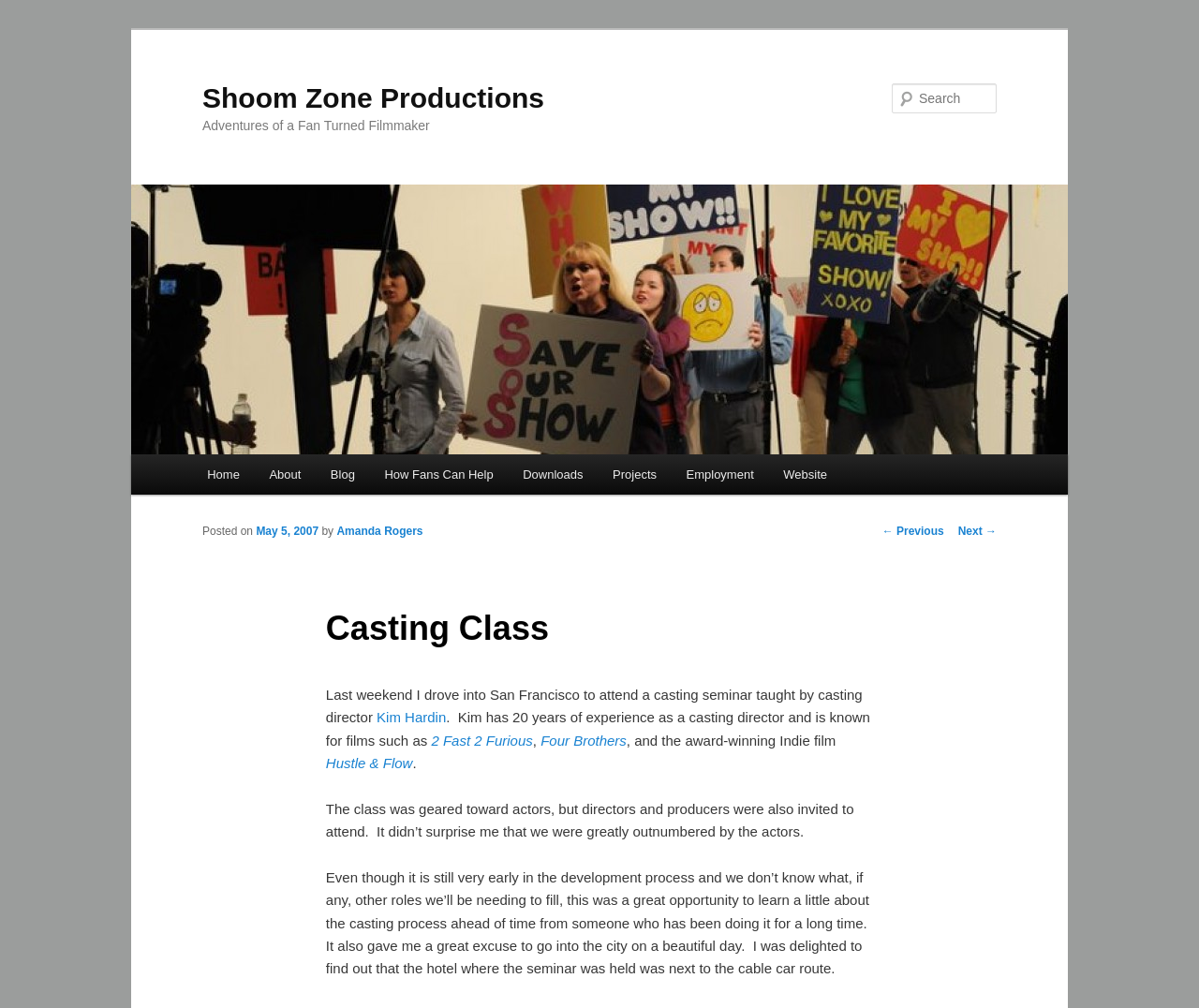Please predict the bounding box coordinates of the element's region where a click is necessary to complete the following instruction: "Search for something". The coordinates should be represented by four float numbers between 0 and 1, i.e., [left, top, right, bottom].

[0.744, 0.083, 0.831, 0.112]